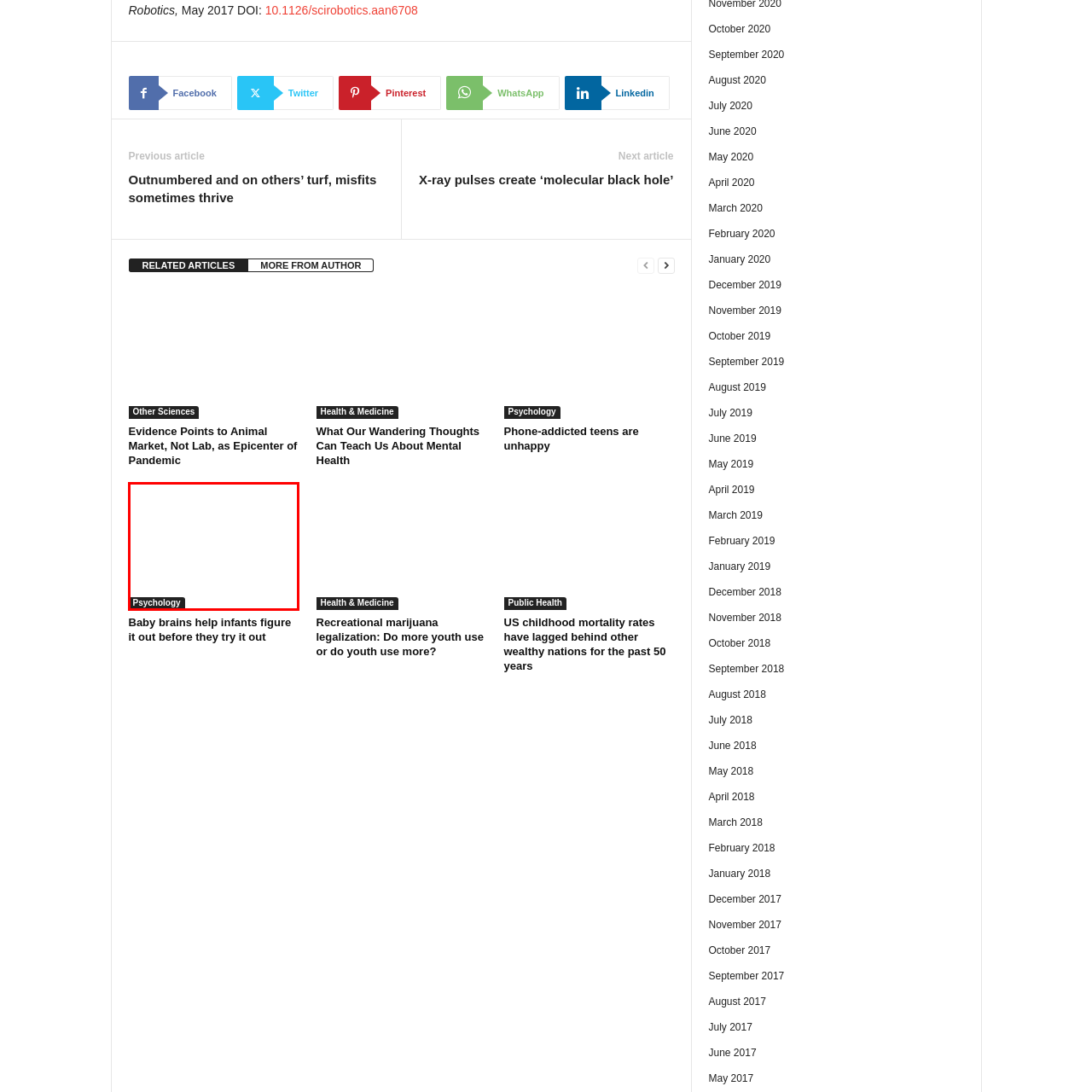What is the focus of the article?  
Analyze the image surrounded by the red box and deliver a detailed answer based on the visual elements depicted in the image.

The caption states that the image pertains to an article titled 'Baby brains help infants figure it out before they try it out', which implies that the focus of the article is on infant learning and cognition.